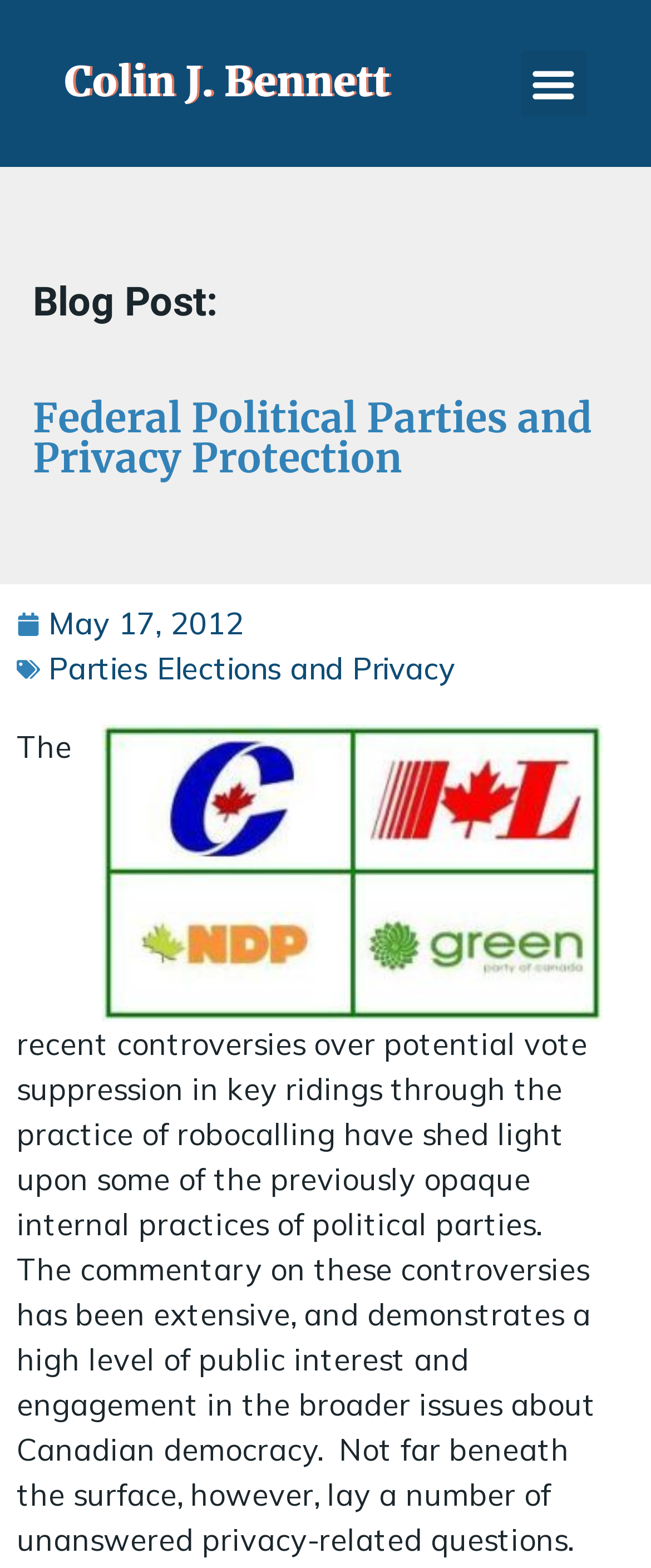Please locate and generate the primary heading on this webpage.

Federal Political Parties and Privacy Protection